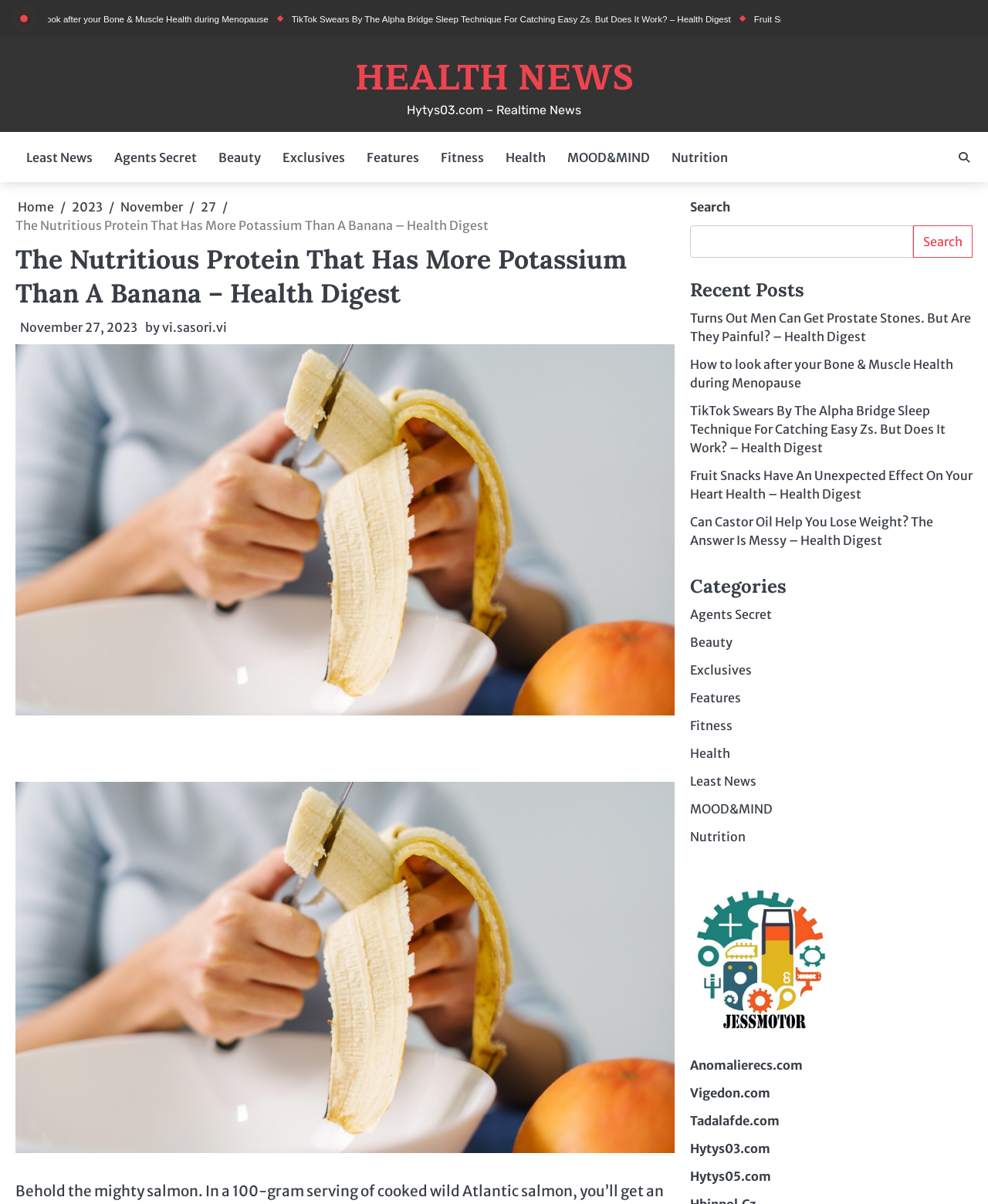Provide the bounding box coordinates of the HTML element this sentence describes: "Agents Secret". The bounding box coordinates consist of four float numbers between 0 and 1, i.e., [left, top, right, bottom].

[0.698, 0.504, 0.781, 0.517]